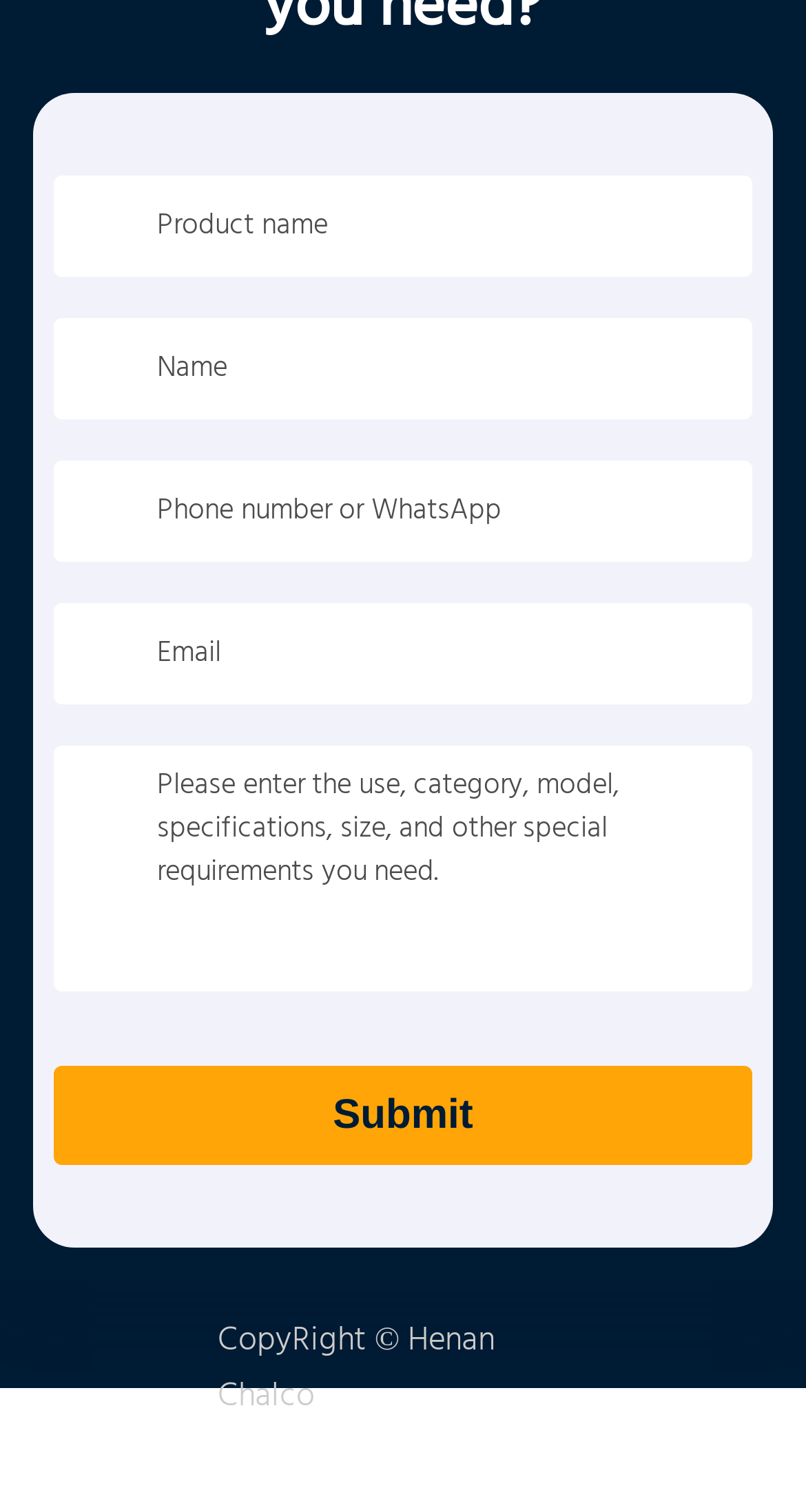How many textboxes are there in the form?
Examine the webpage screenshot and provide an in-depth answer to the question.

There are five textboxes in the form, including 'Product name', 'Name', 'Phone number or WhatsApp', 'Email', and the textbox for special requirements.